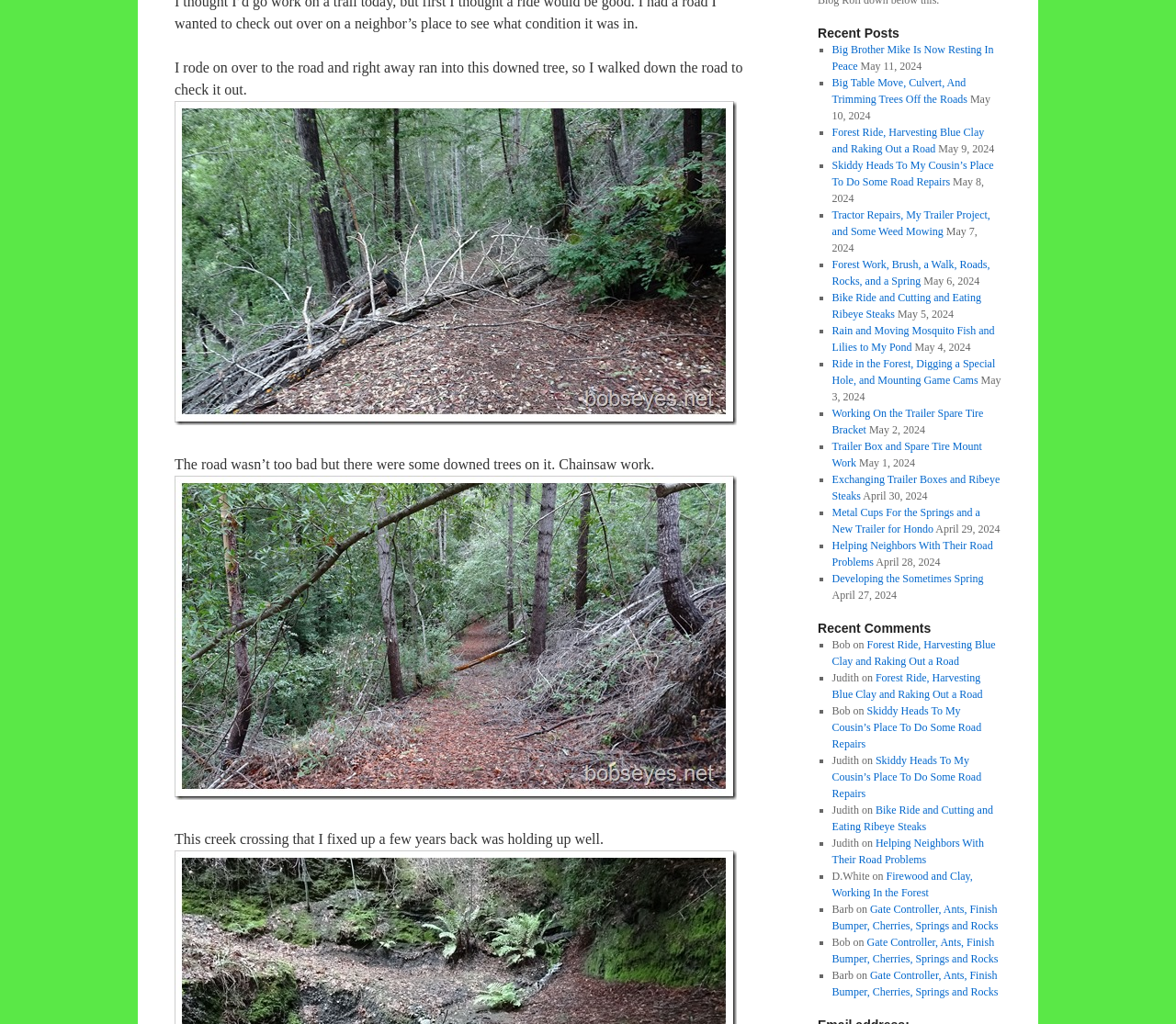Please determine the bounding box coordinates of the clickable area required to carry out the following instruction: "view the image of tree1". The coordinates must be four float numbers between 0 and 1, represented as [left, top, right, bottom].

[0.148, 0.099, 0.627, 0.416]